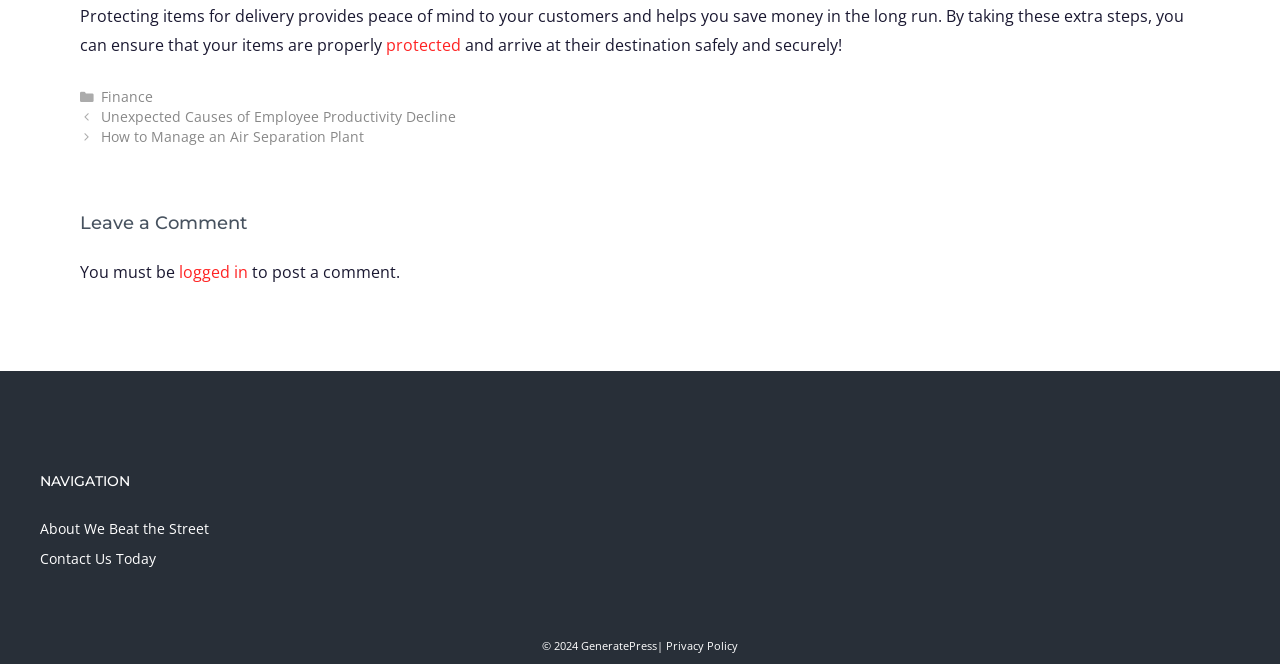Find the bounding box coordinates for the UI element whose description is: "aria-label="Share story"". The coordinates should be four float numbers between 0 and 1, in the format [left, top, right, bottom].

None